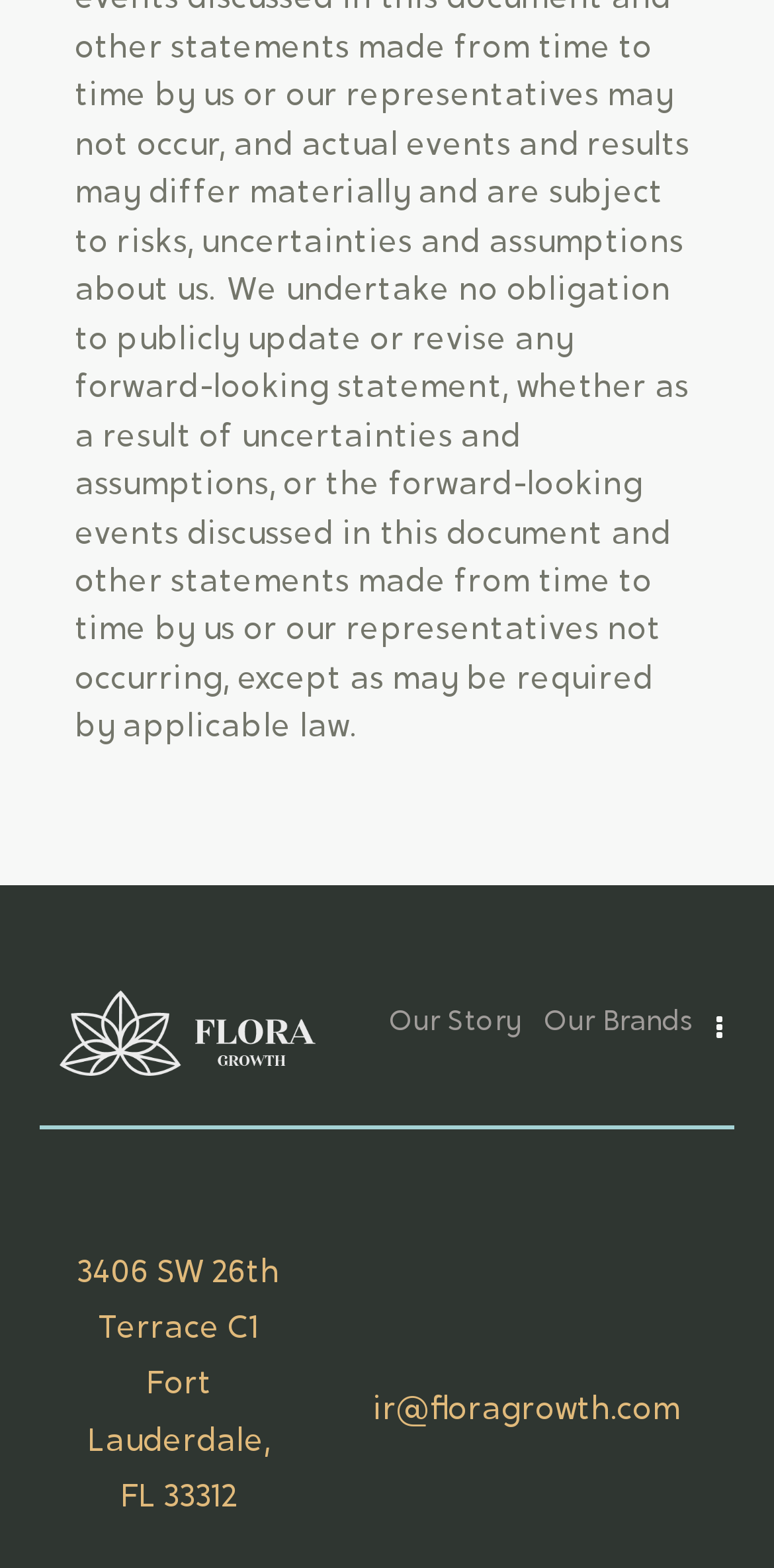Using the elements shown in the image, answer the question comprehensively: What is the email address for investor relations?

The email address for investor relations can be found at the bottom of the webpage, where it is written as 'ir@floragrowth.com'.